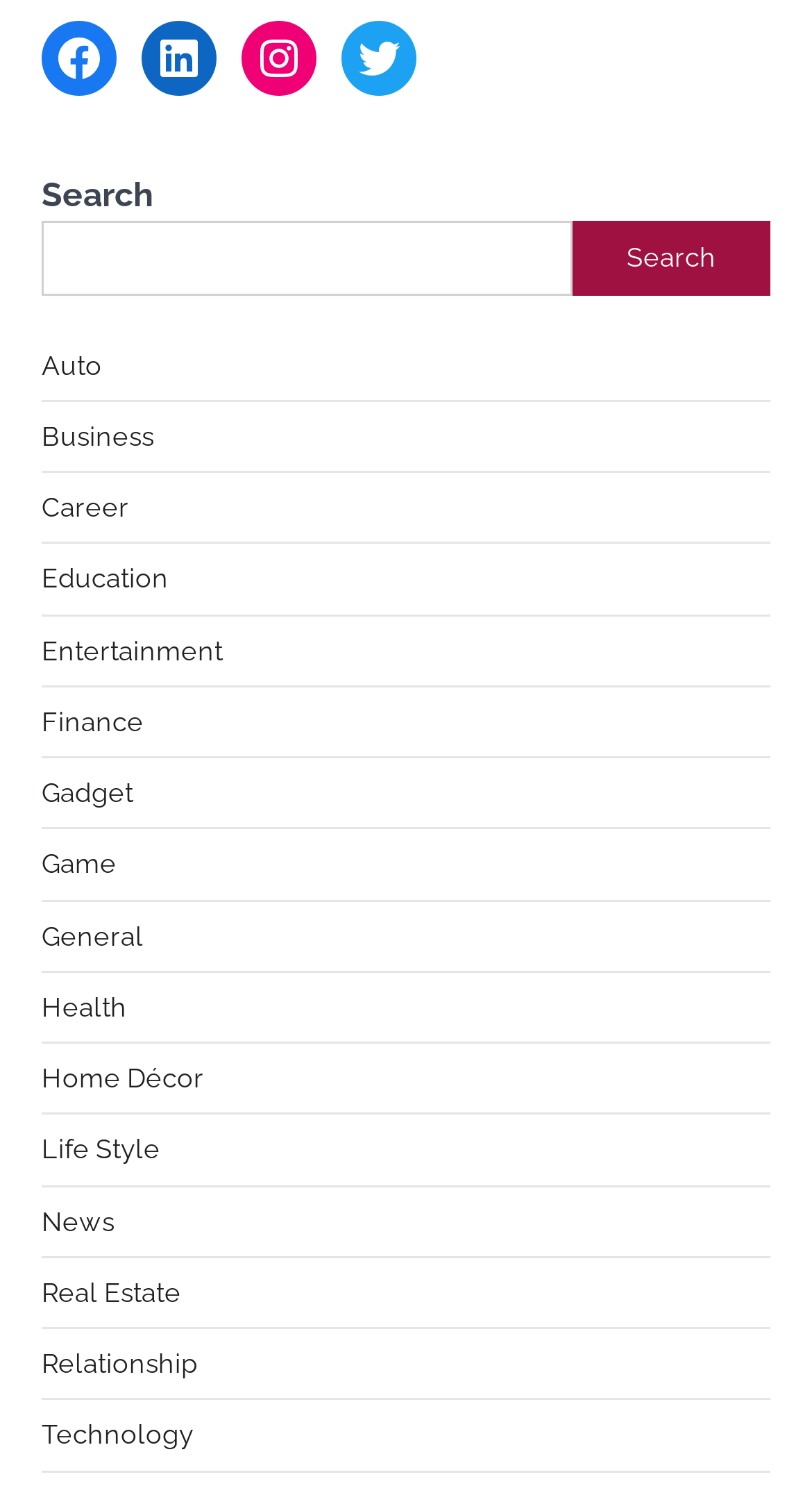Can you determine the bounding box coordinates of the area that needs to be clicked to fulfill the following instruction: "leave a reply"?

None